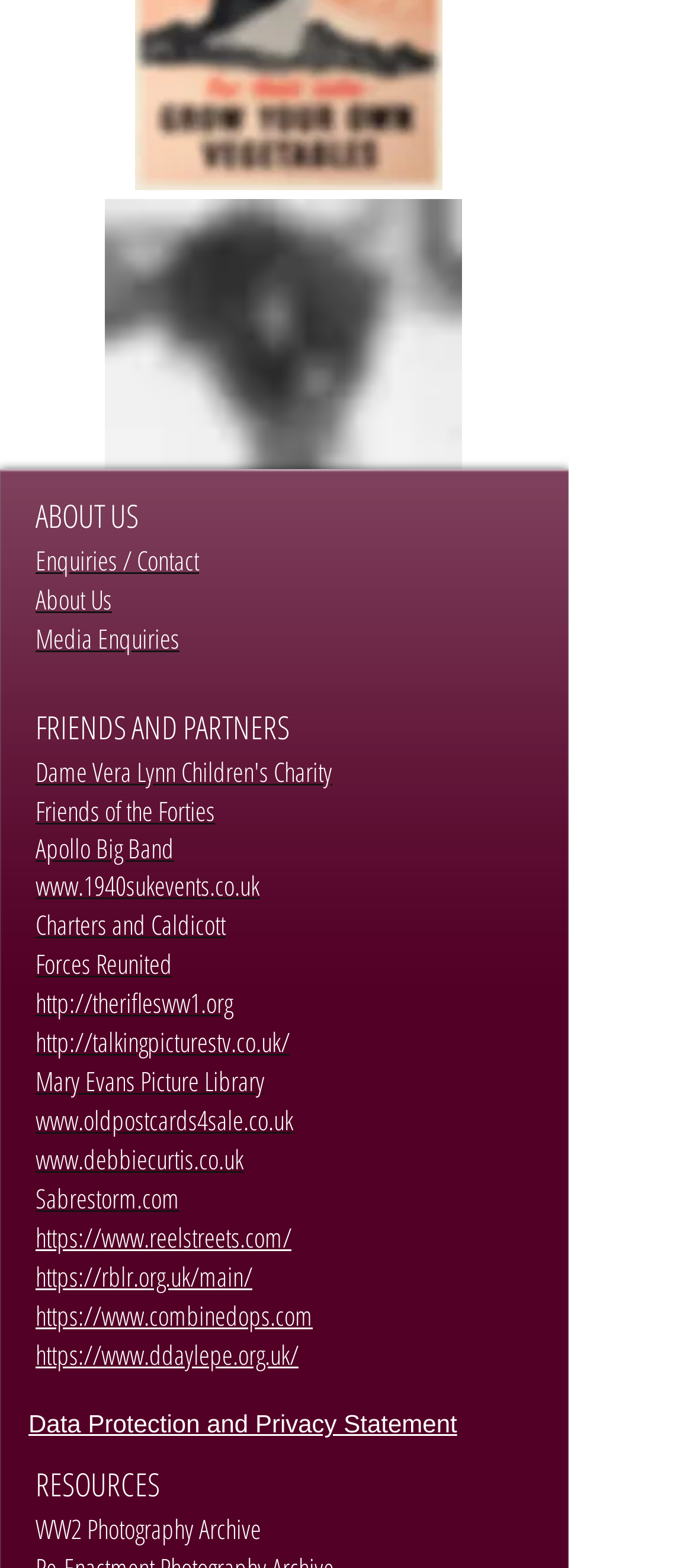Consider the image and give a detailed and elaborate answer to the question: 
What is the last link under 'FRIENDS AND PARTNERS'?

I looked at the links under the 'FRIENDS AND PARTNERS' section and found that the last link is 'Sabrestorm.com'.